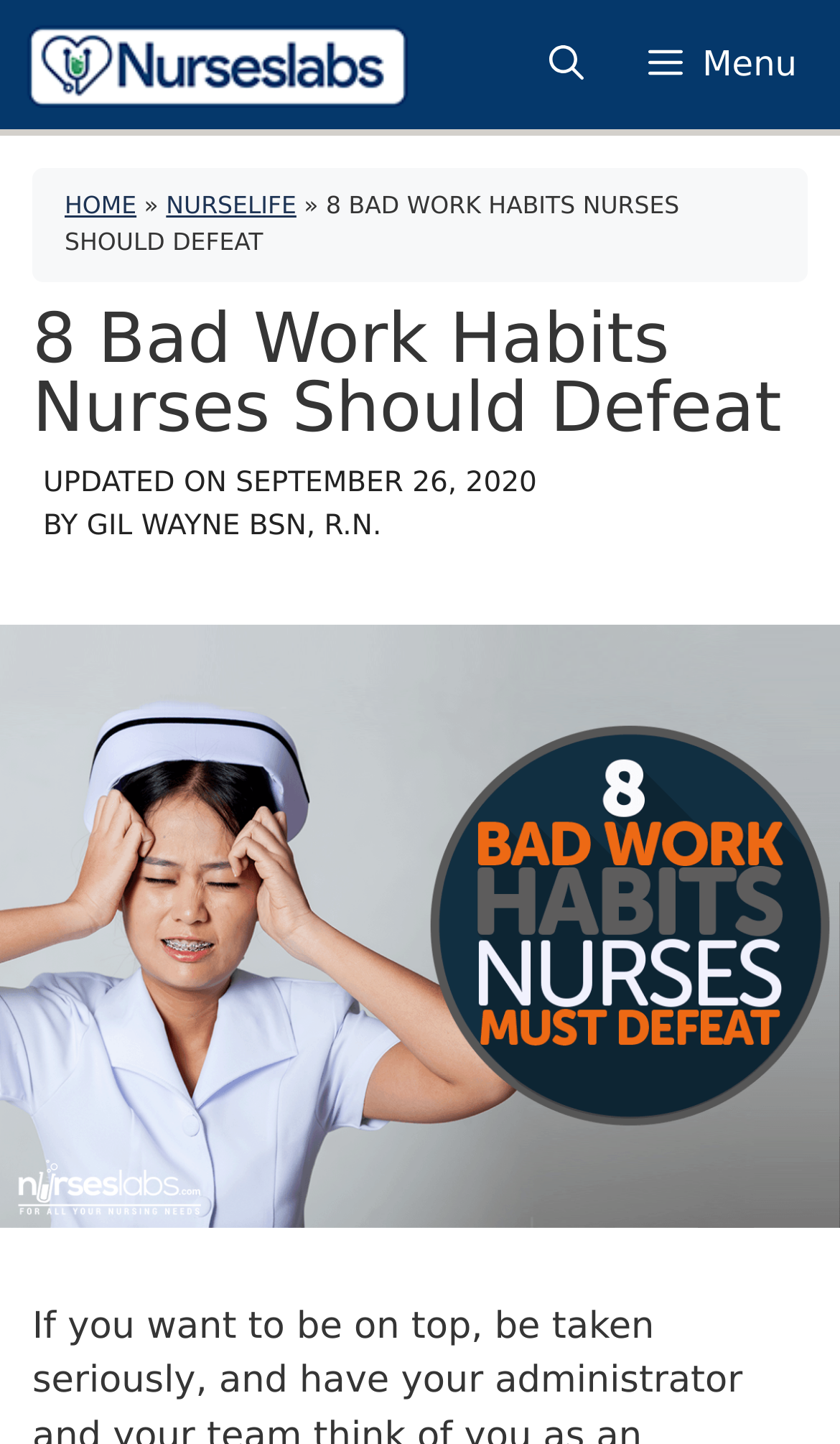Give a short answer using one word or phrase for the question:
Who is the author of the article?

Gil Wayne BSN, R.N.